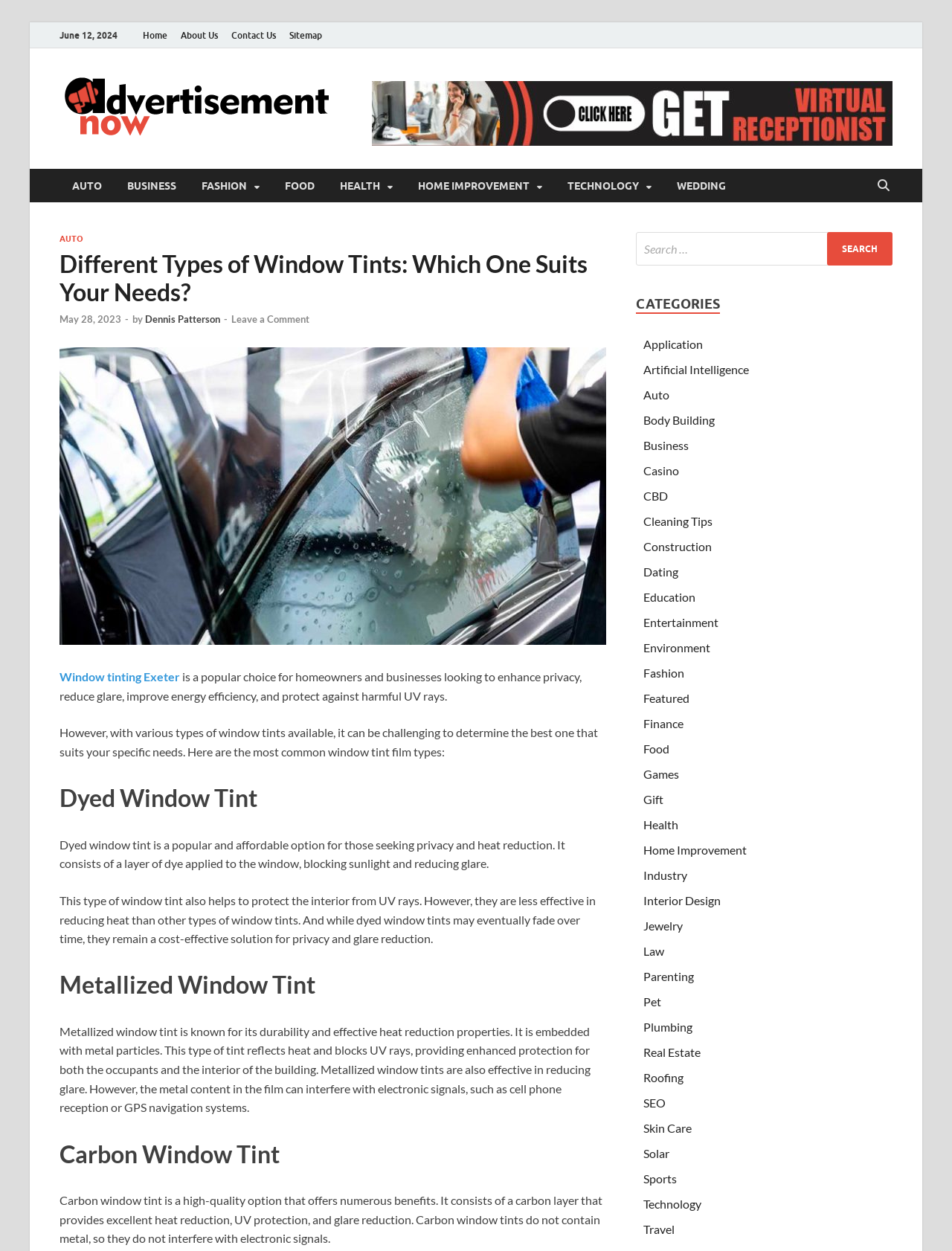What types of window tints are discussed in the article?
Please give a detailed answer to the question using the information shown in the image.

The article discusses three types of window tints: Dyed, Metallized, and Carbon. These types are mentioned in the headings of the article, with each type having its own section explaining its benefits and characteristics.